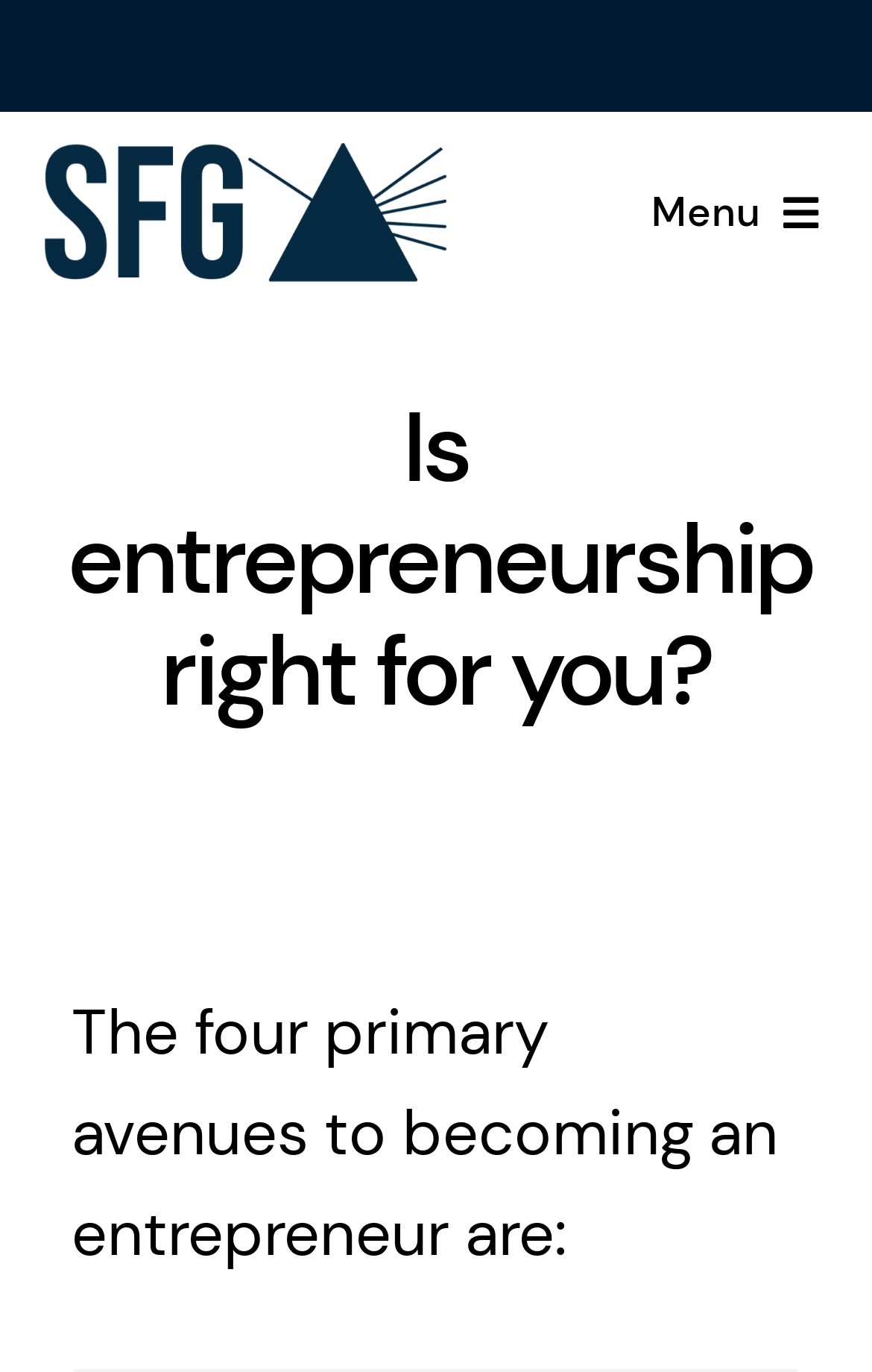Find and provide the bounding box coordinates for the UI element described with: "aria-label="spectrump-franchise-group-logo-sm"".

[0.051, 0.099, 0.513, 0.142]